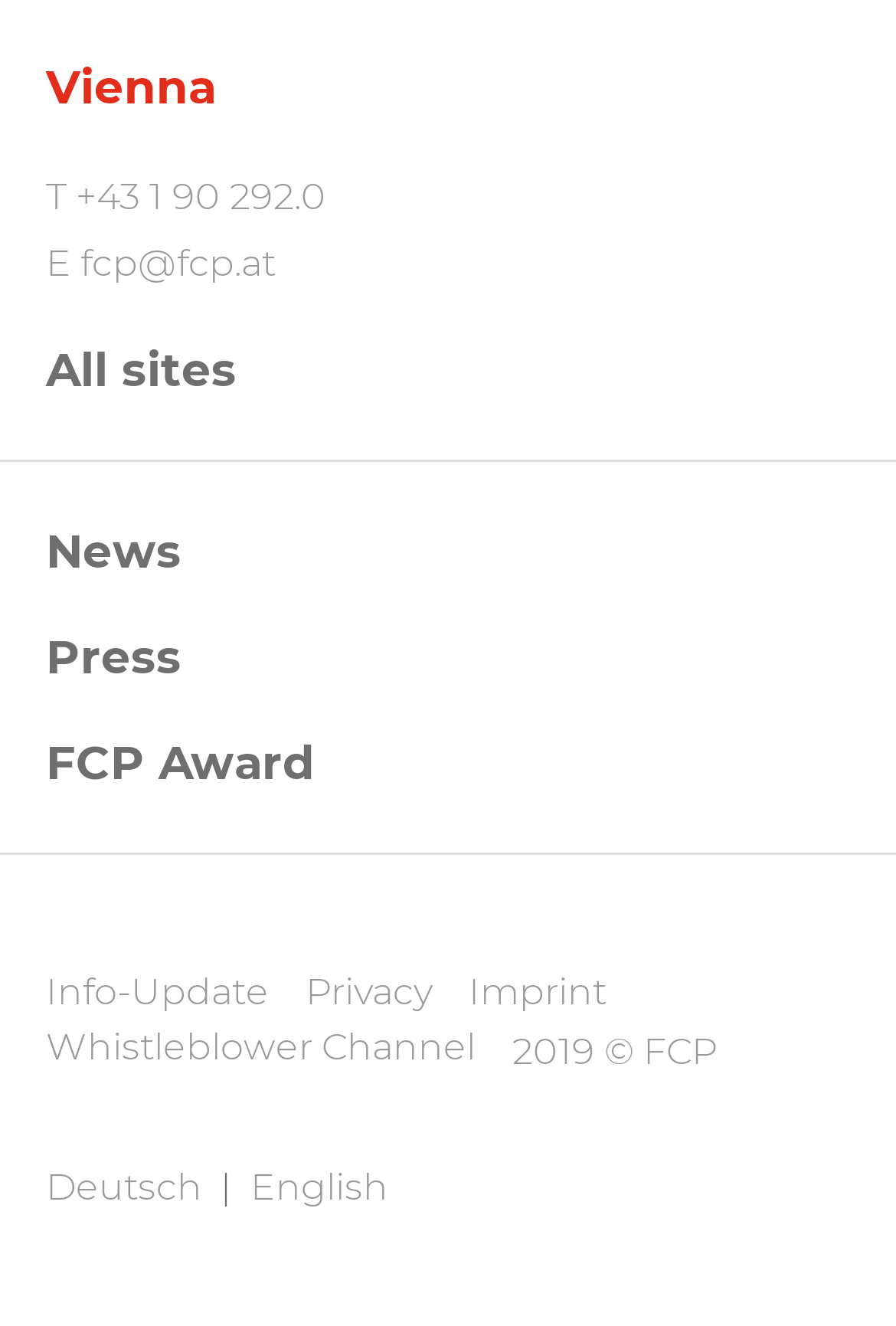Find the bounding box coordinates of the clickable area that will achieve the following instruction: "Switch to English".

[0.279, 0.875, 0.433, 0.916]